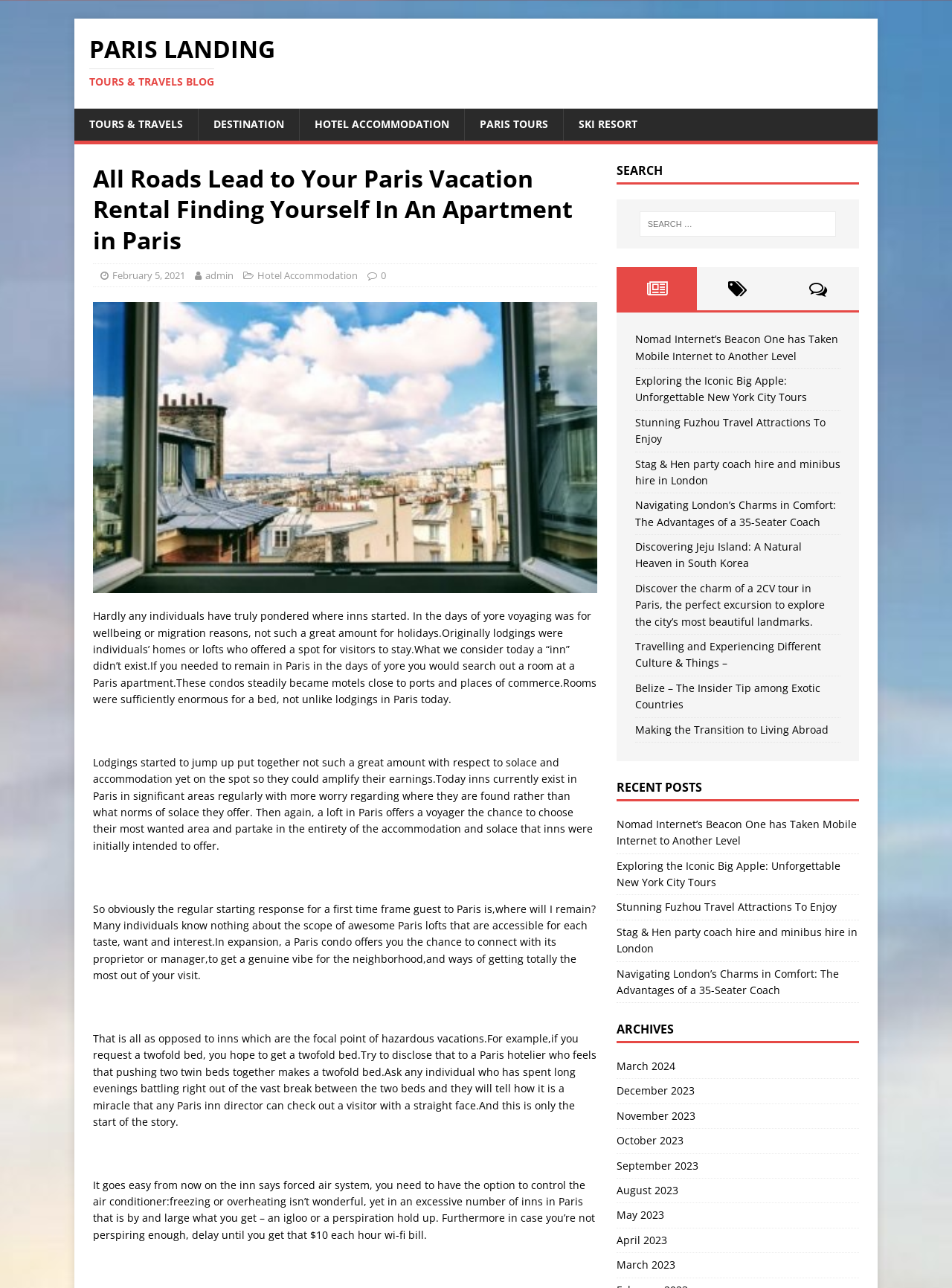Please find the top heading of the webpage and generate its text.

All Roads Lead to Your Paris Vacation Rental Finding Yourself In An Apartment in Paris